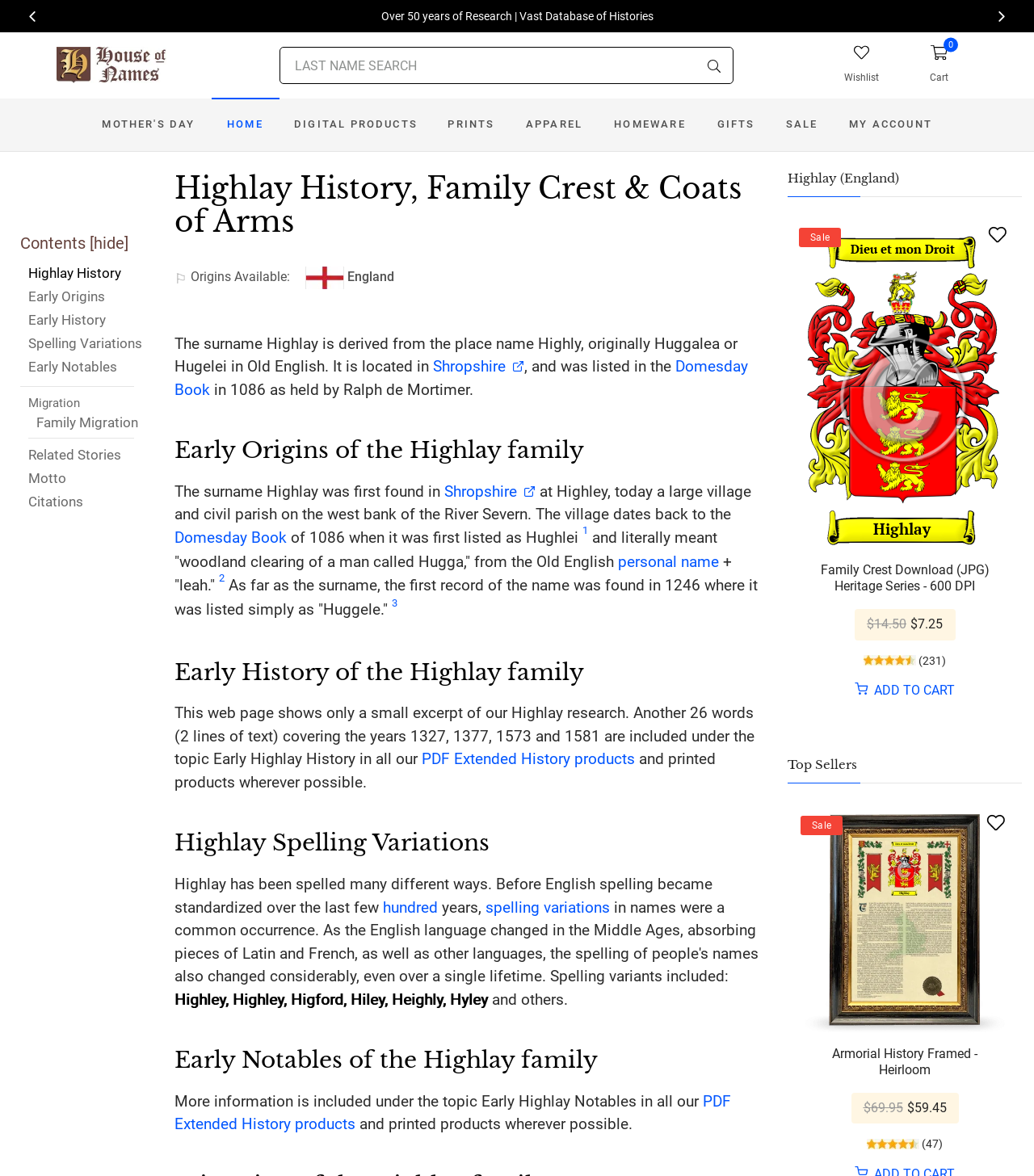Where is the village of Highley located?
Please analyze the image and answer the question with as much detail as possible.

According to the webpage, the village of Highley is located in Shropshire, as mentioned in the text 'The surname Highlay was first found in Shropshire at Highley, today a large village and civil parish on the west bank of the River Severn.'